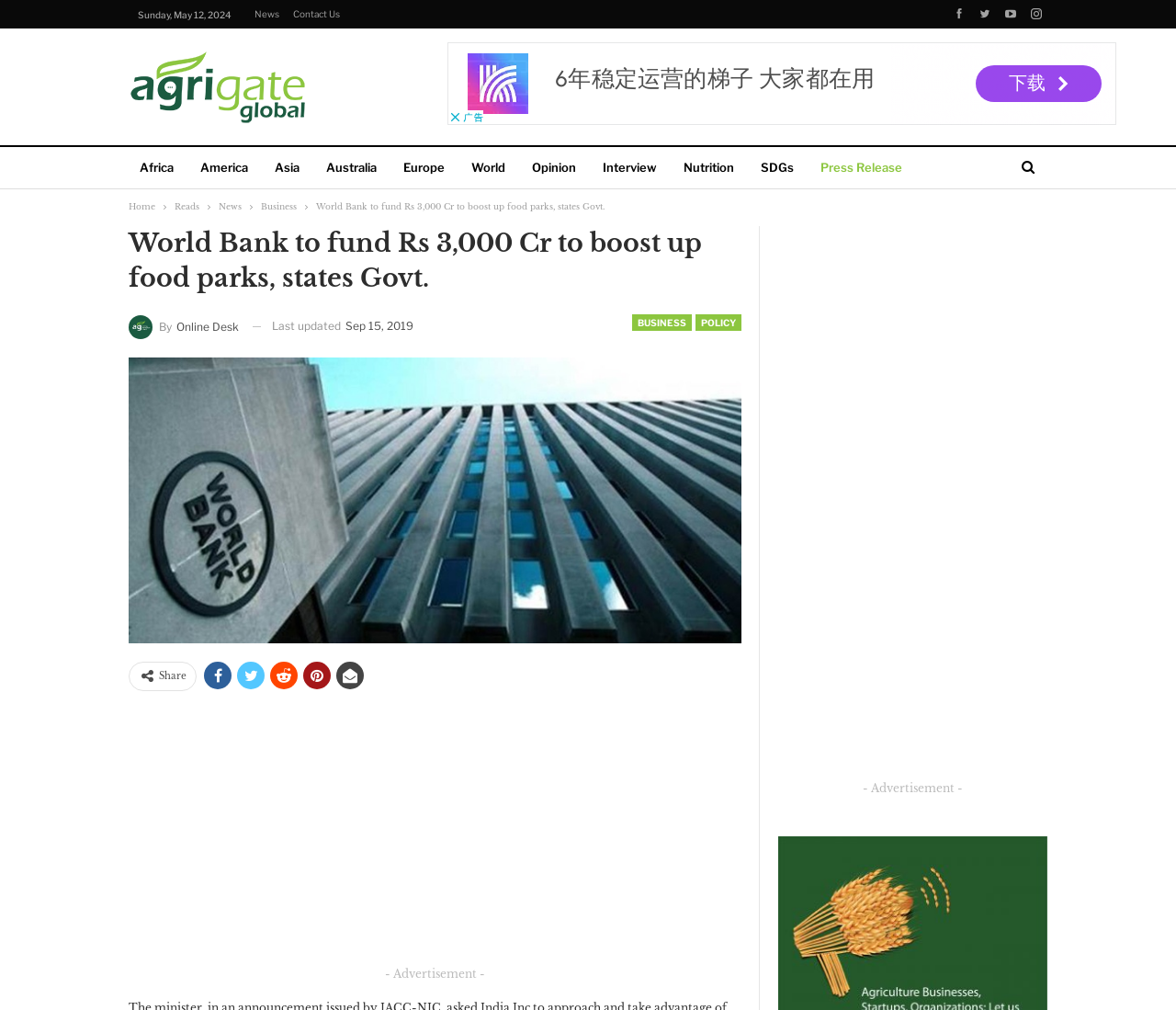Who is the author of the news article?
Please provide a detailed and thorough answer to the question.

I found the author of the news article by looking at the byline element in the webpage, which is located below the article title. The byline element contains the text 'By Online Desk'.